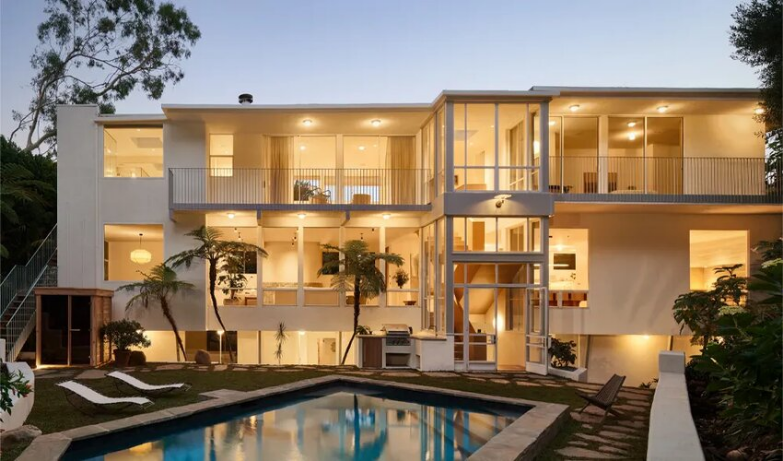Explain the contents of the image with as much detail as possible.

The image captures a stunning modern home nestled within lush greenery, showcasing an elegant architecture that harmoniously blends luxury and nature. The two-story structure is illuminated warmly as dusk sets in, highlighting expansive glass windows and sleek lines that embody contemporary design. A spacious outdoor area features a pristine swimming pool, framed by well-maintained gardens and inviting lounge chairs, perfect for relaxation. The home’s layout reflects an open-concept design, with visible outdoor and indoor spaces creating a seamless flow. This architectural gem not only promises comfort but also offers a serene lifestyle, showcasing the hidden gems of Brentwood real estate.